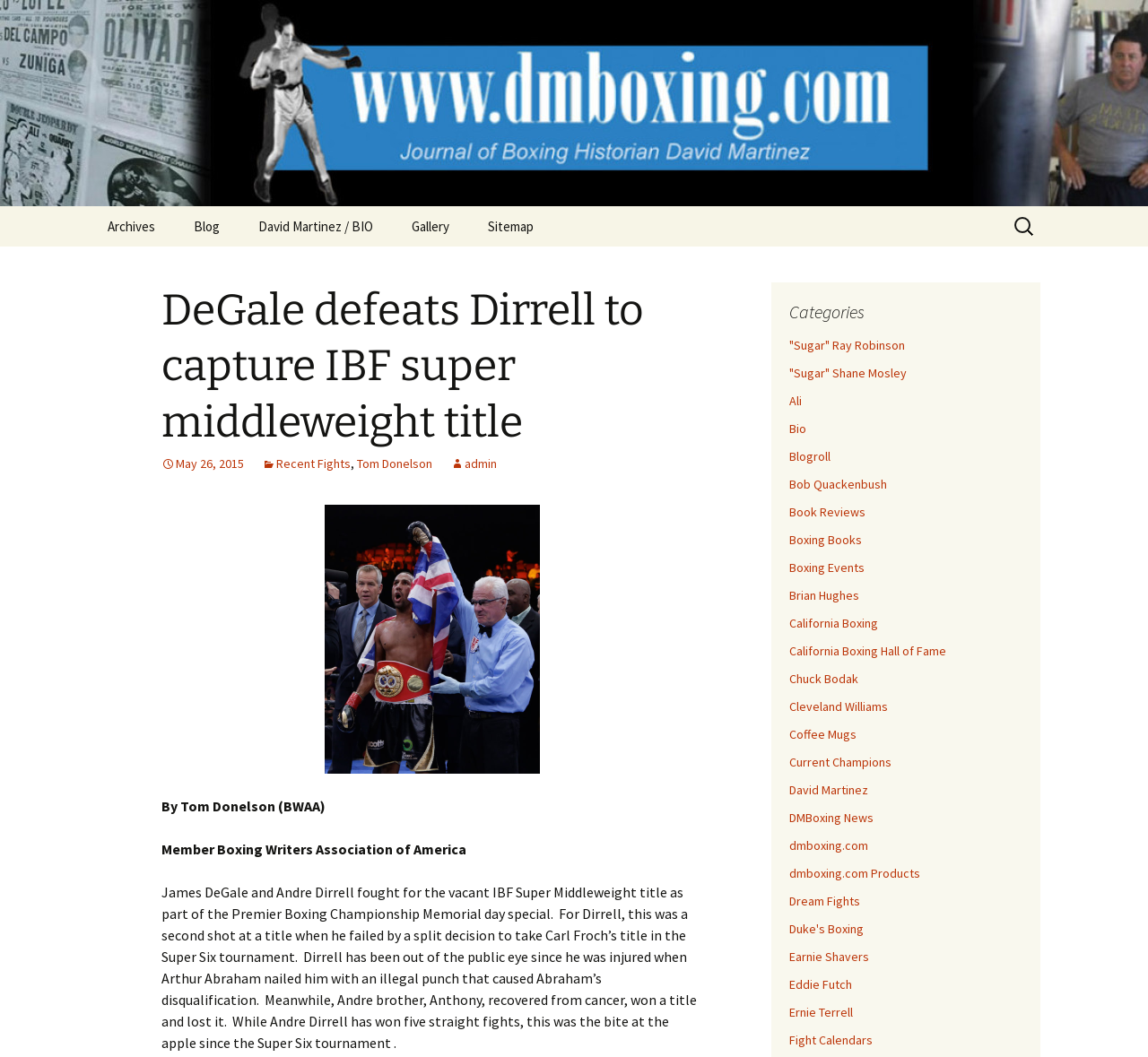Identify the bounding box coordinates for the element you need to click to achieve the following task: "View the gallery". Provide the bounding box coordinates as four float numbers between 0 and 1, in the form [left, top, right, bottom].

[0.343, 0.195, 0.407, 0.233]